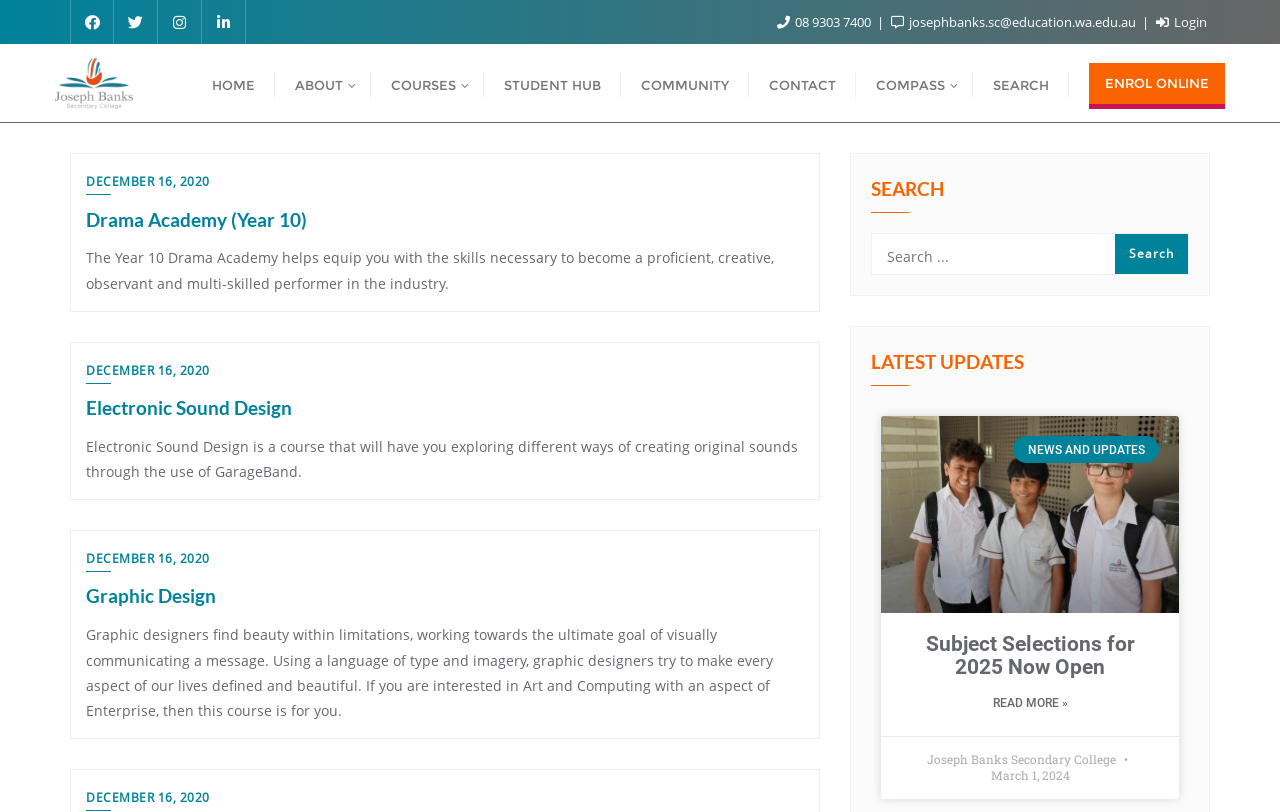Provide a brief response to the question using a single word or phrase: 
What is the name of the course that helps equip students with skills to become a proficient performer?

Drama Academy (Year 10)